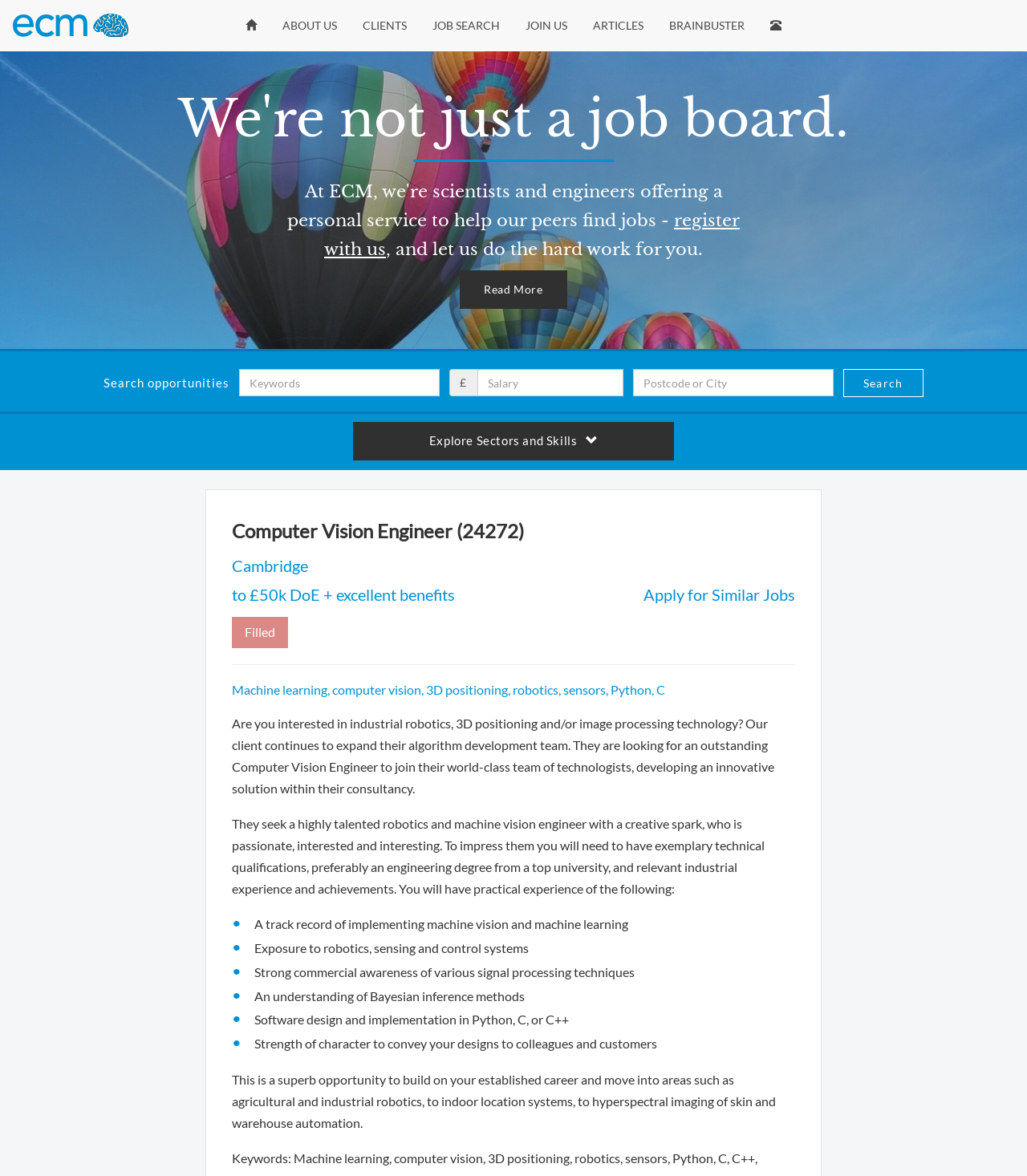What programming languages are required for the job?
Please provide a comprehensive answer based on the contents of the image.

I found the programming languages by looking at the text 'Software design and implementation in Python, C, or C++' which is located in the job description section.